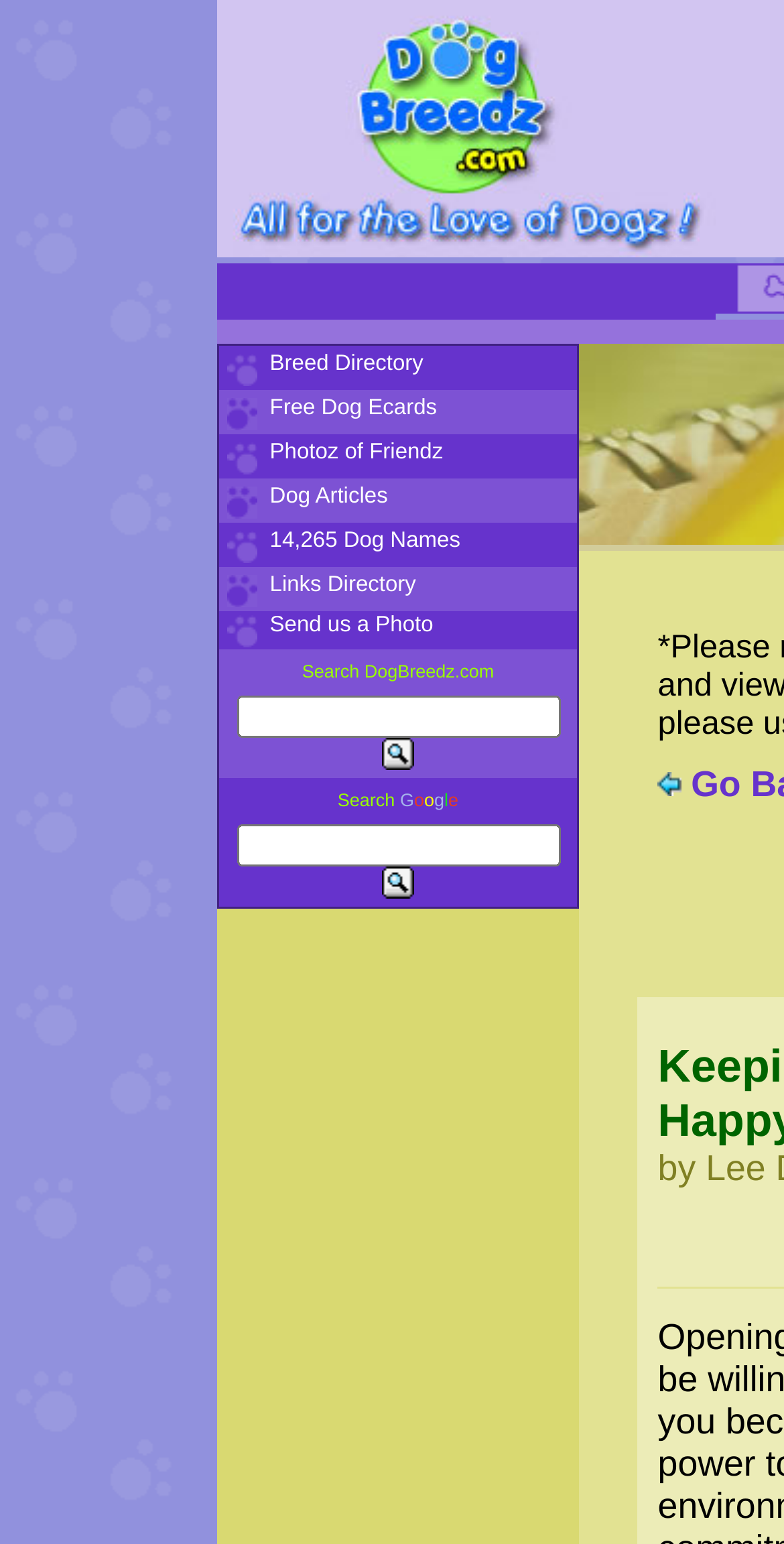Please determine the bounding box coordinates for the element that should be clicked to follow these instructions: "Search Google".

[0.279, 0.504, 0.736, 0.533]